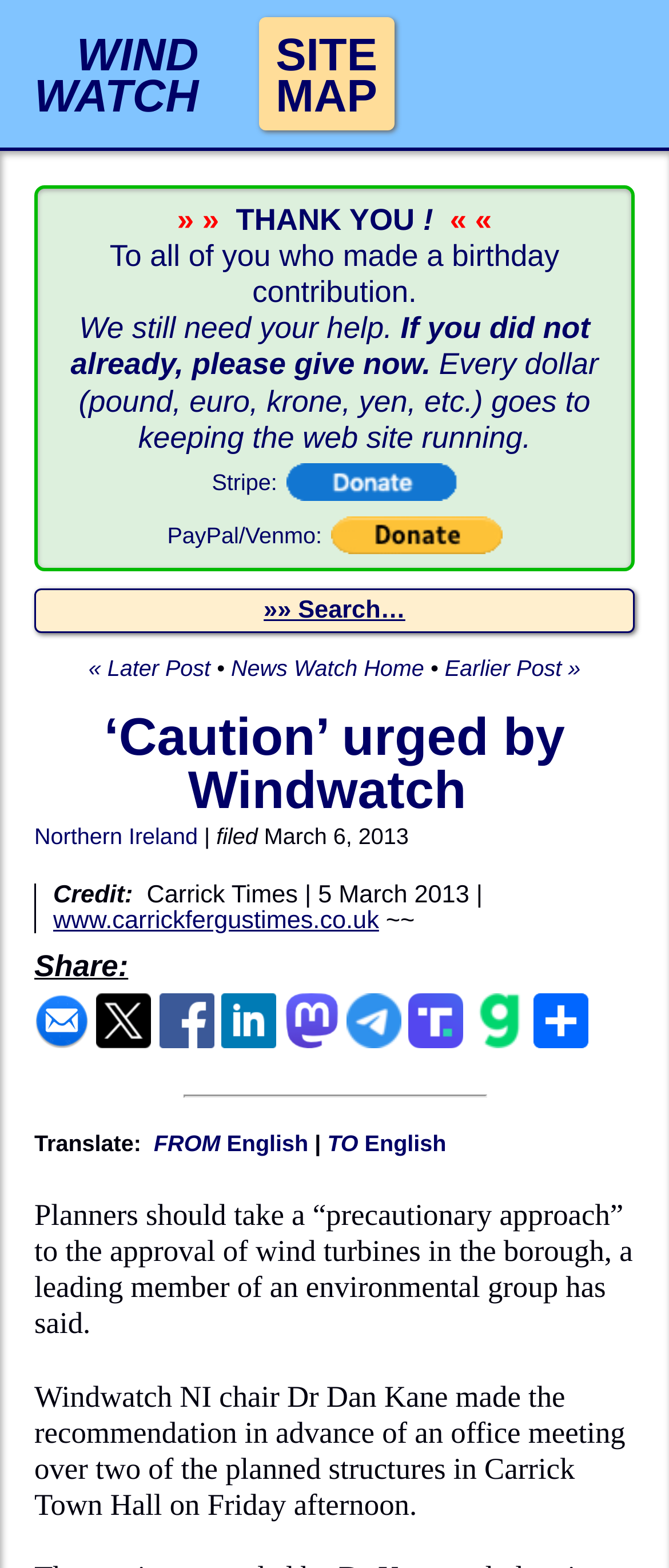Determine the bounding box for the described HTML element: "title="Share on Linked In"". Ensure the coordinates are four float numbers between 0 and 1 in the format [left, top, right, bottom].

[0.331, 0.651, 0.413, 0.673]